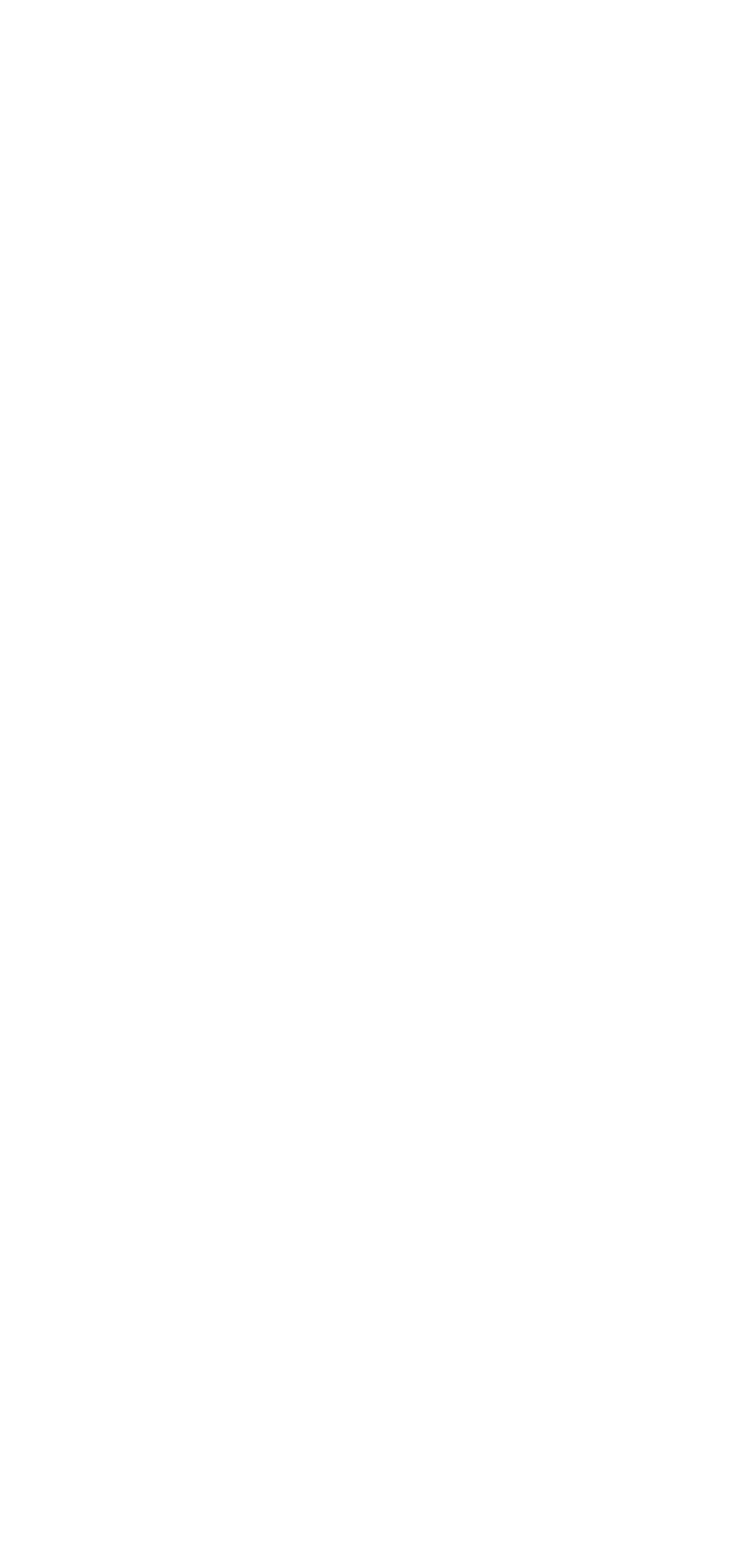Answer the question below in one word or phrase:
What is the first link on the webpage?

Lodge a Complaint